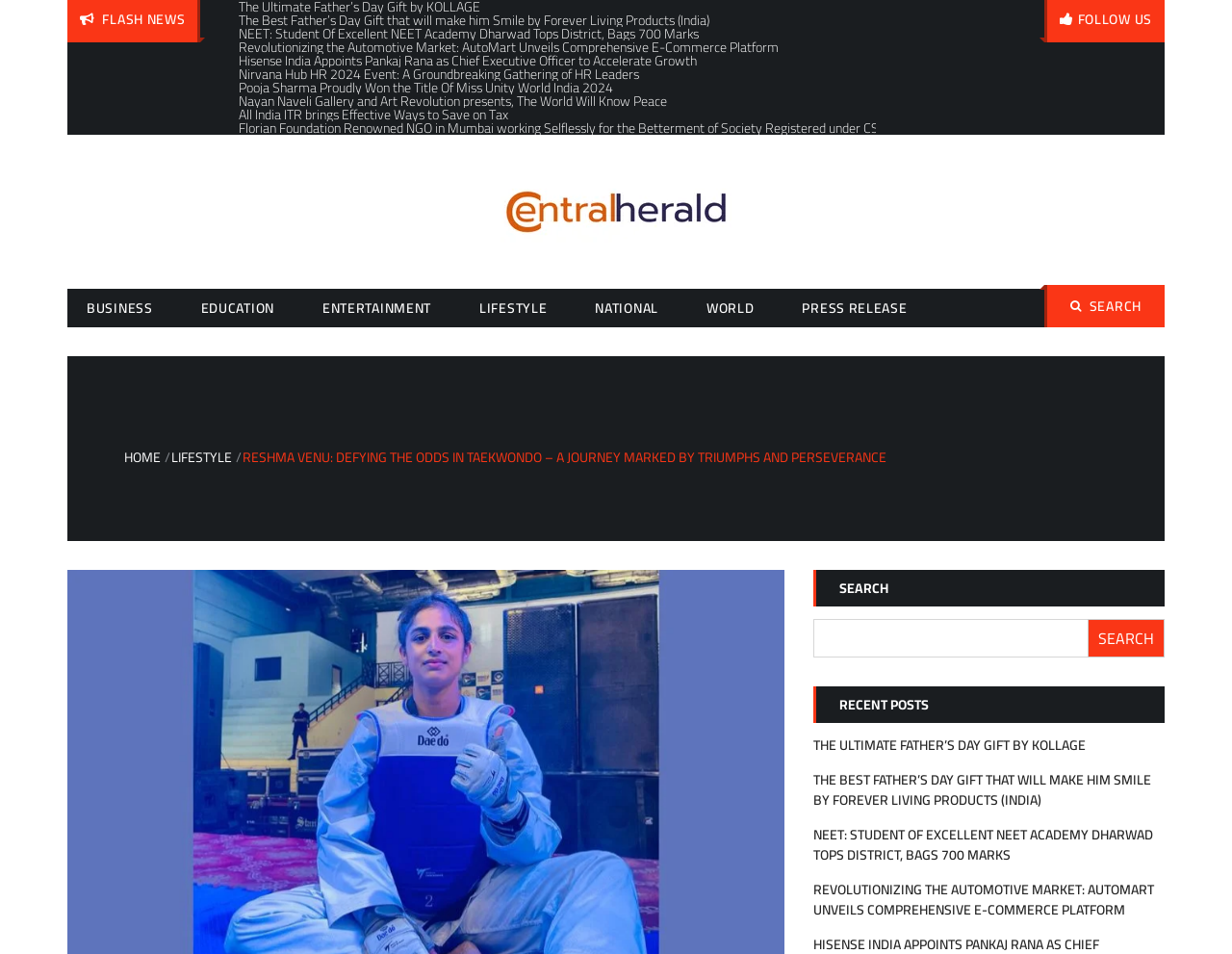Identify the bounding box for the described UI element: "parent_node: SEARCH name="s"".

[0.66, 0.649, 0.945, 0.689]